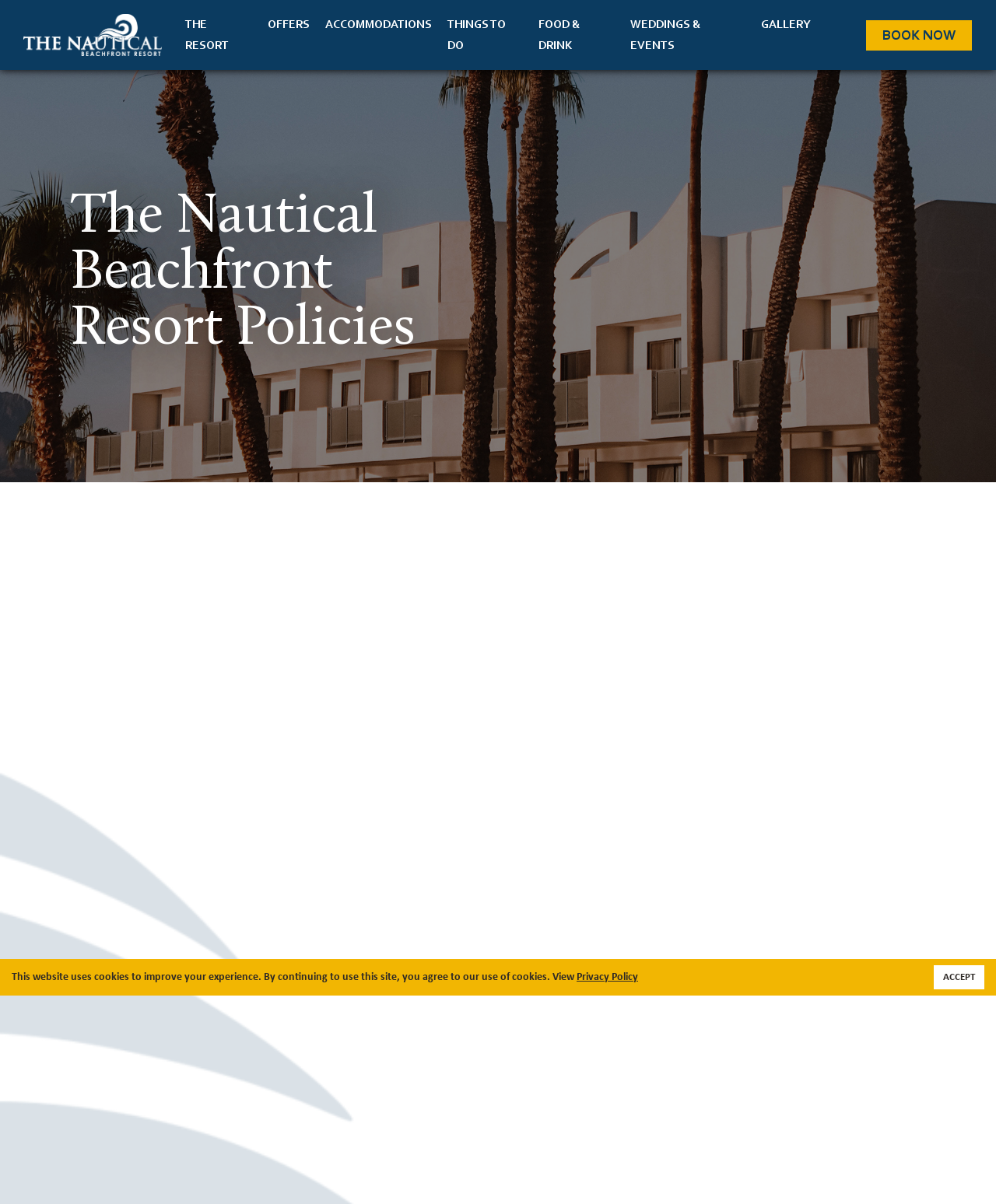What type of accommodations are available? Refer to the image and provide a one-word or short phrase answer.

Hotels